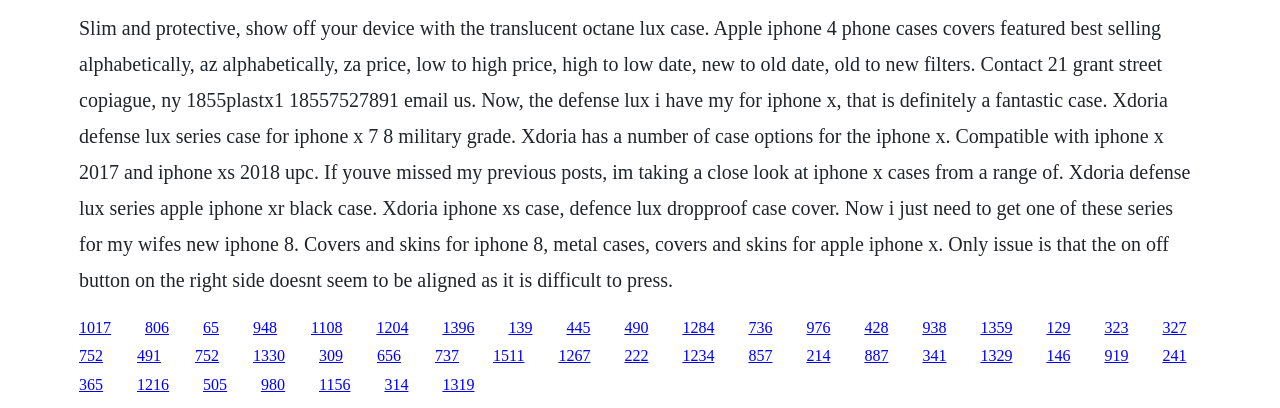Pinpoint the bounding box coordinates of the clickable element needed to complete the instruction: "Click on the '948' link". The coordinates should be provided as four float numbers between 0 and 1: [left, top, right, bottom].

[0.198, 0.781, 0.216, 0.823]